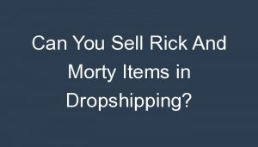Offer an in-depth description of the image.

The image features the title of an article that poses an intriguing question: "Can You Sell Rick And Morty Items in Dropshipping?" This article likely explores the viability of selling merchandise related to the popular animated series through dropshipping methods, a business model that allows sellers to offer products without holding inventory. As a part of a broader content section titled "You Might Also Like," this piece aims to engage readers interested in the intersection of popular culture and entrepreneurial ventures. The article is positioned to capture the attention of those curious about niche markets in e-commerce, particularly within the context of trending entertainment franchises.